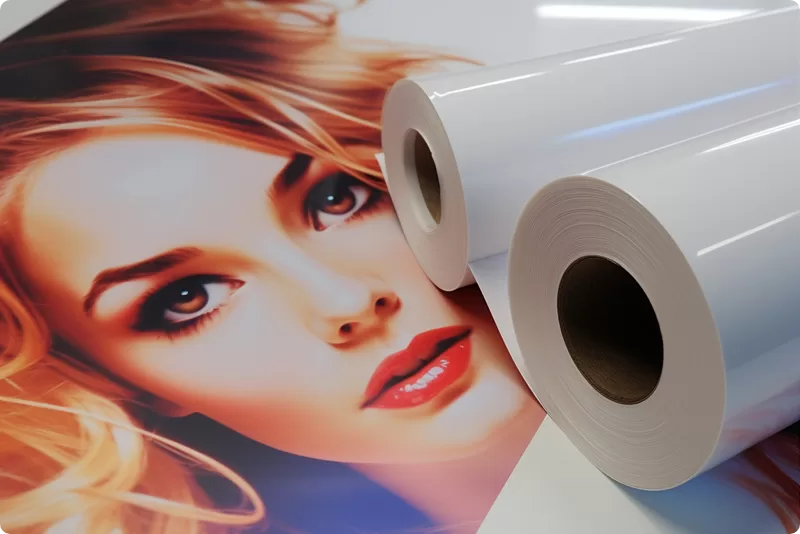Elaborate on the contents of the image in great detail.

The image showcases rolls of UV DTF film positioned in front of a vibrant, high-quality print of a woman's face. The film rolls are pristine and glossy, reflecting light, indicating their readiness for use in printing applications. The background print highlights the film's capability for producing visually appealing content, emphasizing its utility in the growing market for UV DTF film in China. This combination illustrates the rising demand for high-quality visuals, driven by factors such as the popularity of visual content on social media and the increasing use of advanced printing technologies.